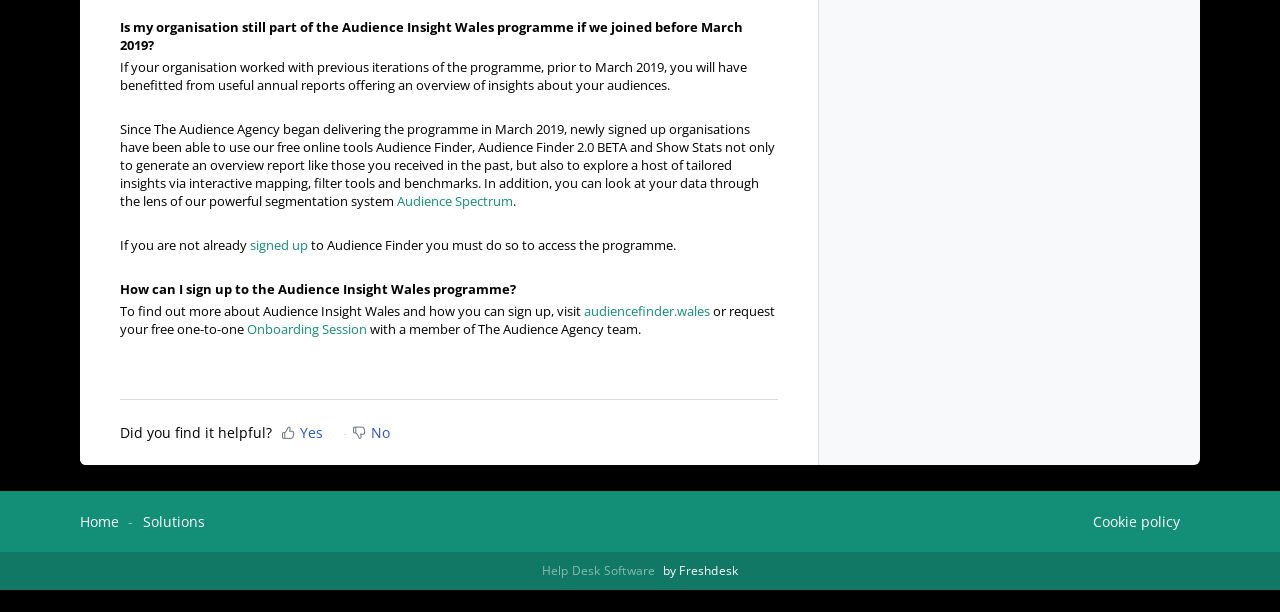What is Audience Spectrum?
Provide an in-depth and detailed explanation in response to the question.

The webpage mentions Audience Spectrum as a powerful segmentation system that organisations can use to look at their data. It seems to be a tool provided by The Audience Agency as part of the Audience Insight Wales programme.